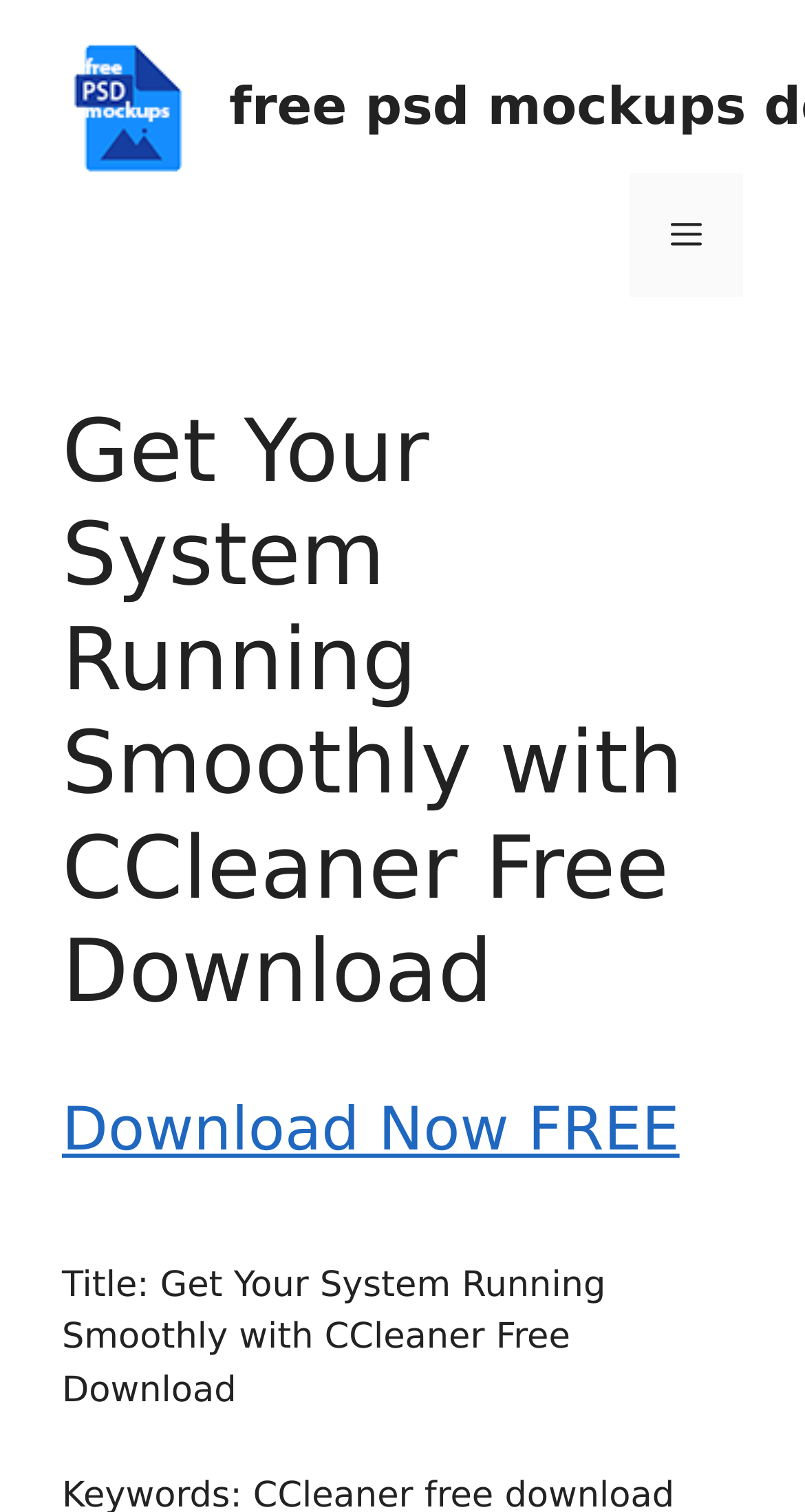Find the bounding box of the UI element described as: "Menu". The bounding box coordinates should be given as four float values between 0 and 1, i.e., [left, top, right, bottom].

[0.782, 0.115, 0.923, 0.197]